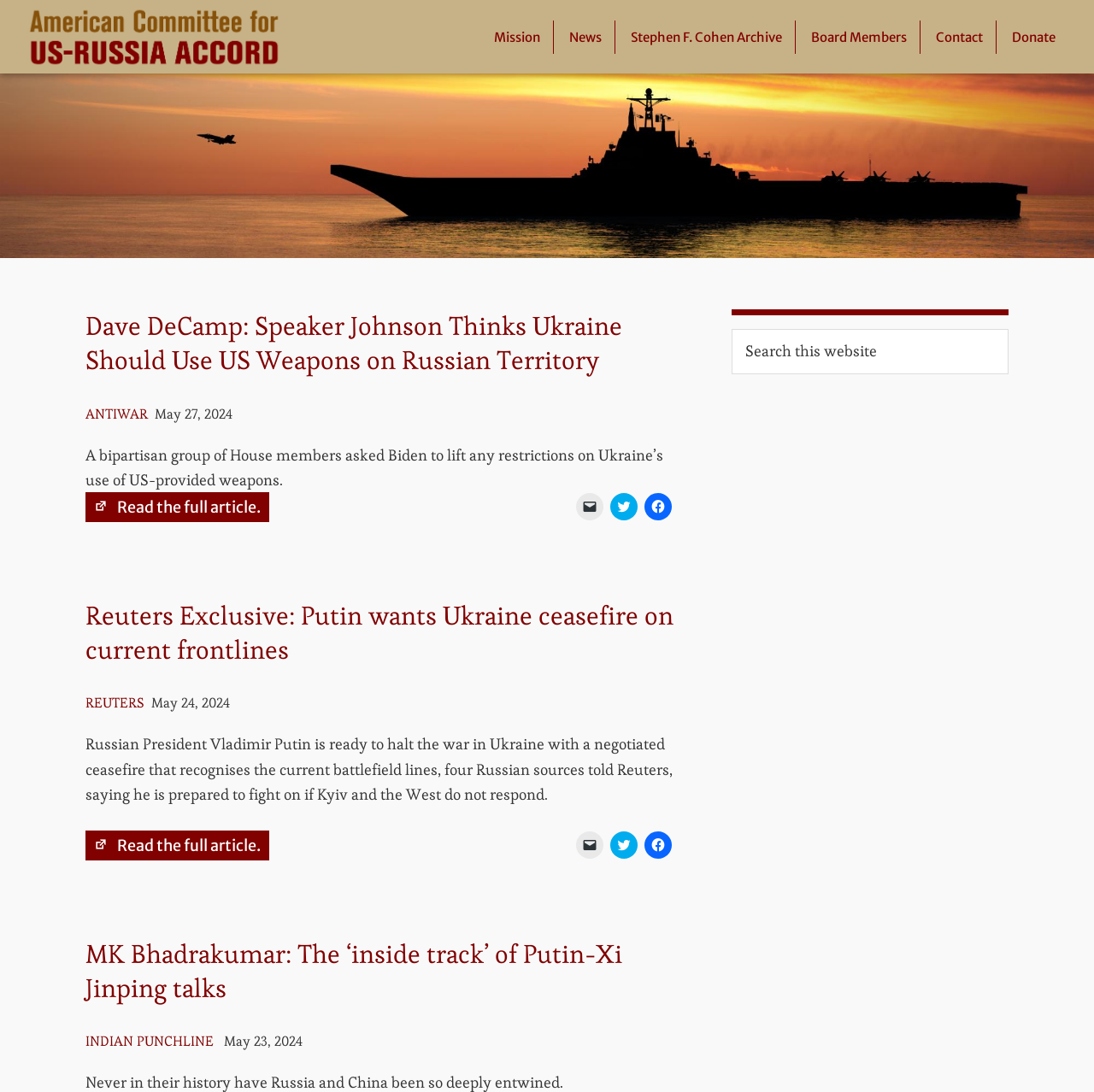Please specify the bounding box coordinates of the region to click in order to perform the following instruction: "Go to the Mission page".

[0.44, 0.018, 0.505, 0.049]